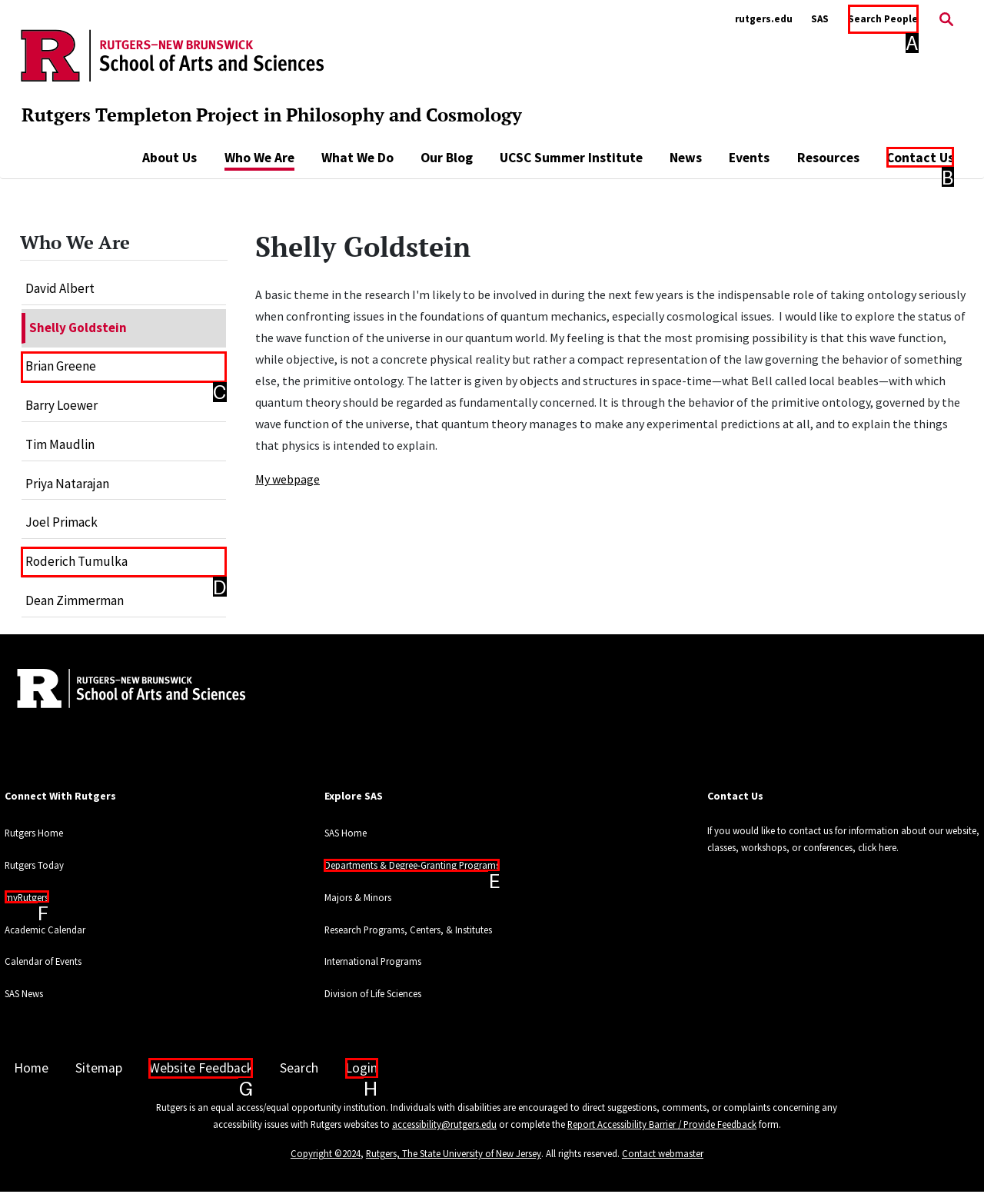Tell me which UI element to click to fulfill the given task: Contact the website administrator. Respond with the letter of the correct option directly.

B